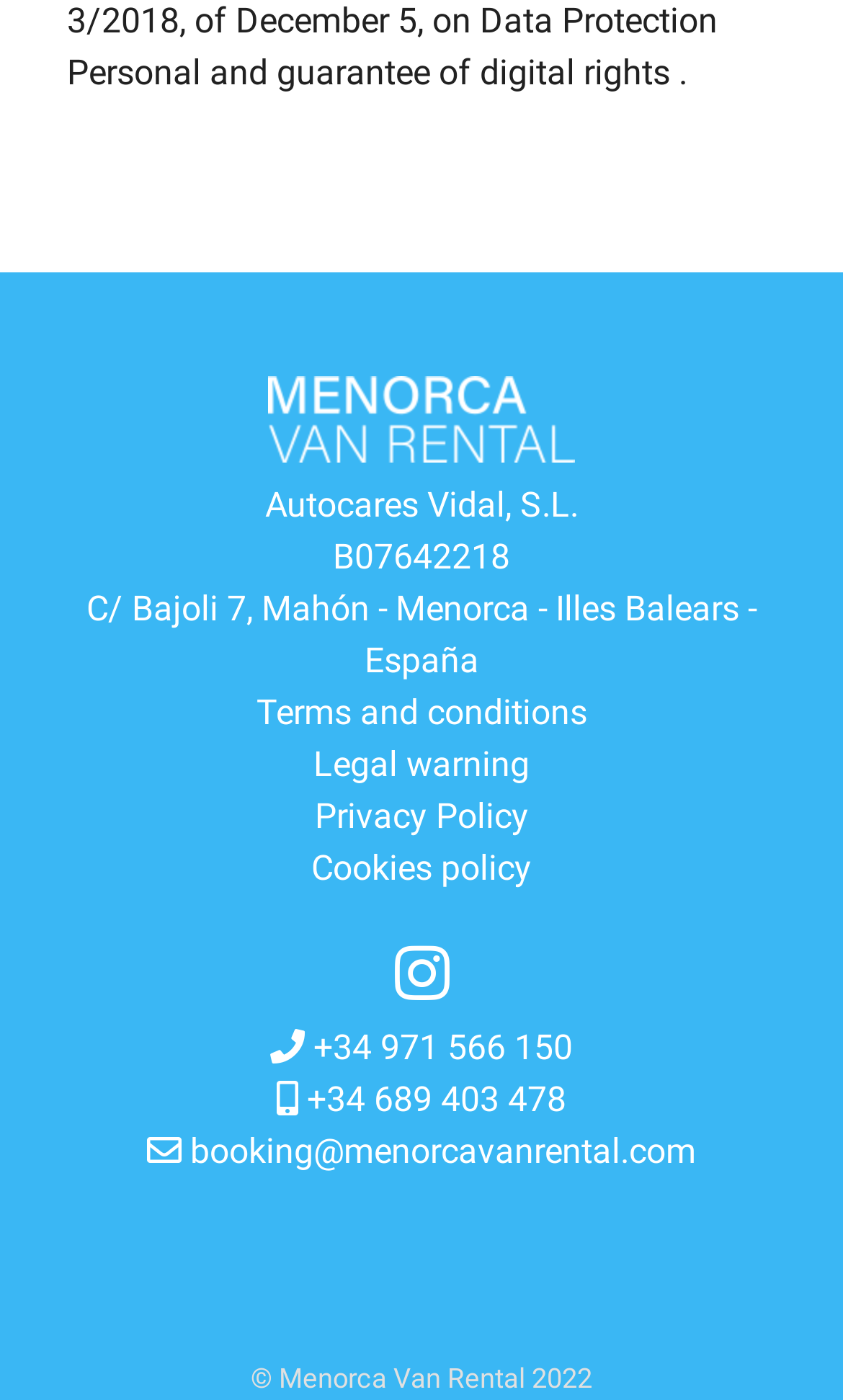What is the company name?
Answer the question with as much detail as possible.

I found the company name 'Autocares Vidal, S.L.' in the static text element located at [0.314, 0.346, 0.686, 0.376] which is a part of the contentinfo section.